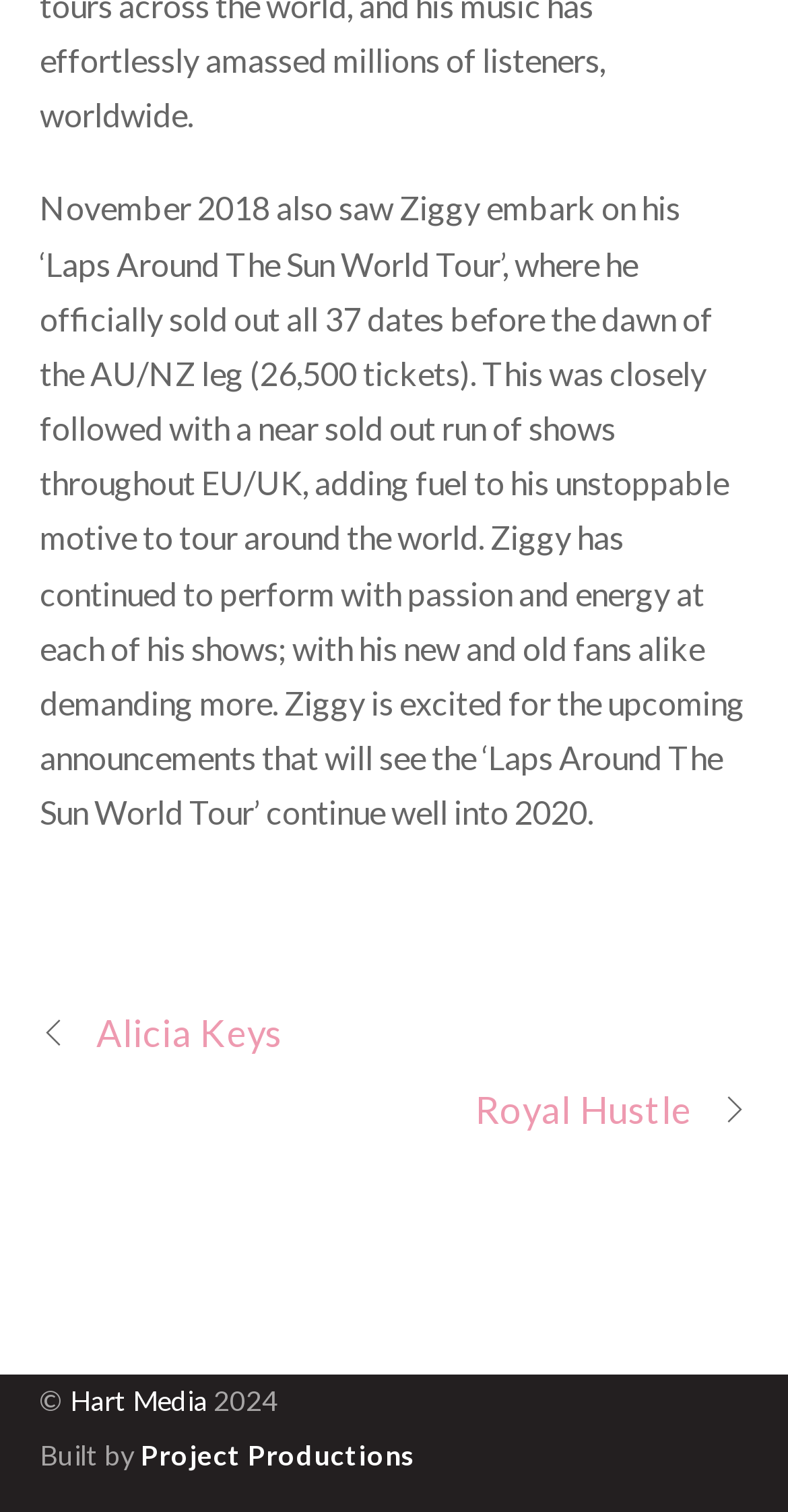What is the year of copyright for the website?
Answer the question based on the image using a single word or a brief phrase.

2024